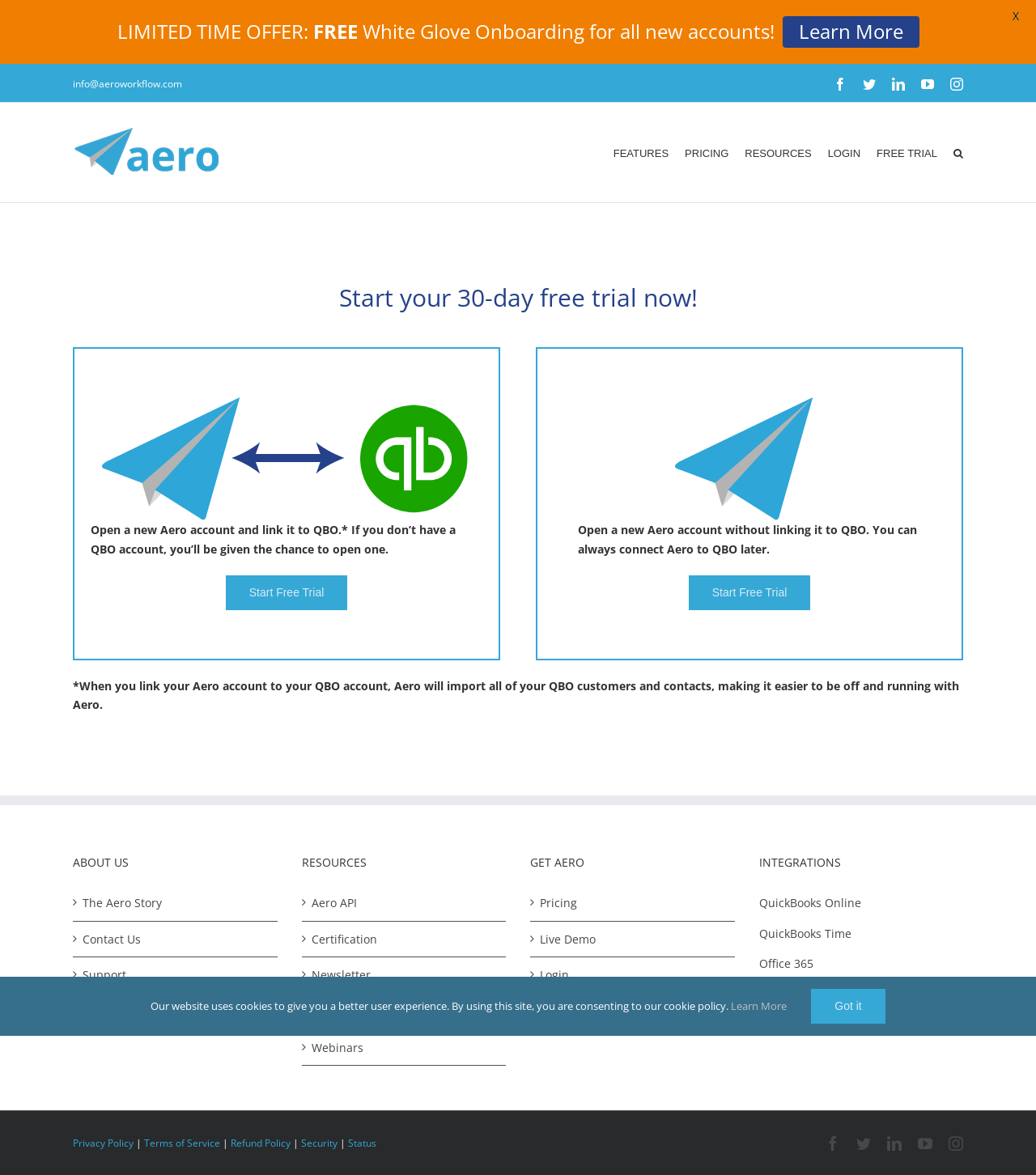Please determine the bounding box of the UI element that matches this description: alt="Aero Workflow Logo". The coordinates should be given as (top-left x, top-left y, bottom-right x, bottom-right y), with all values between 0 and 1.

[0.07, 0.109, 0.211, 0.15]